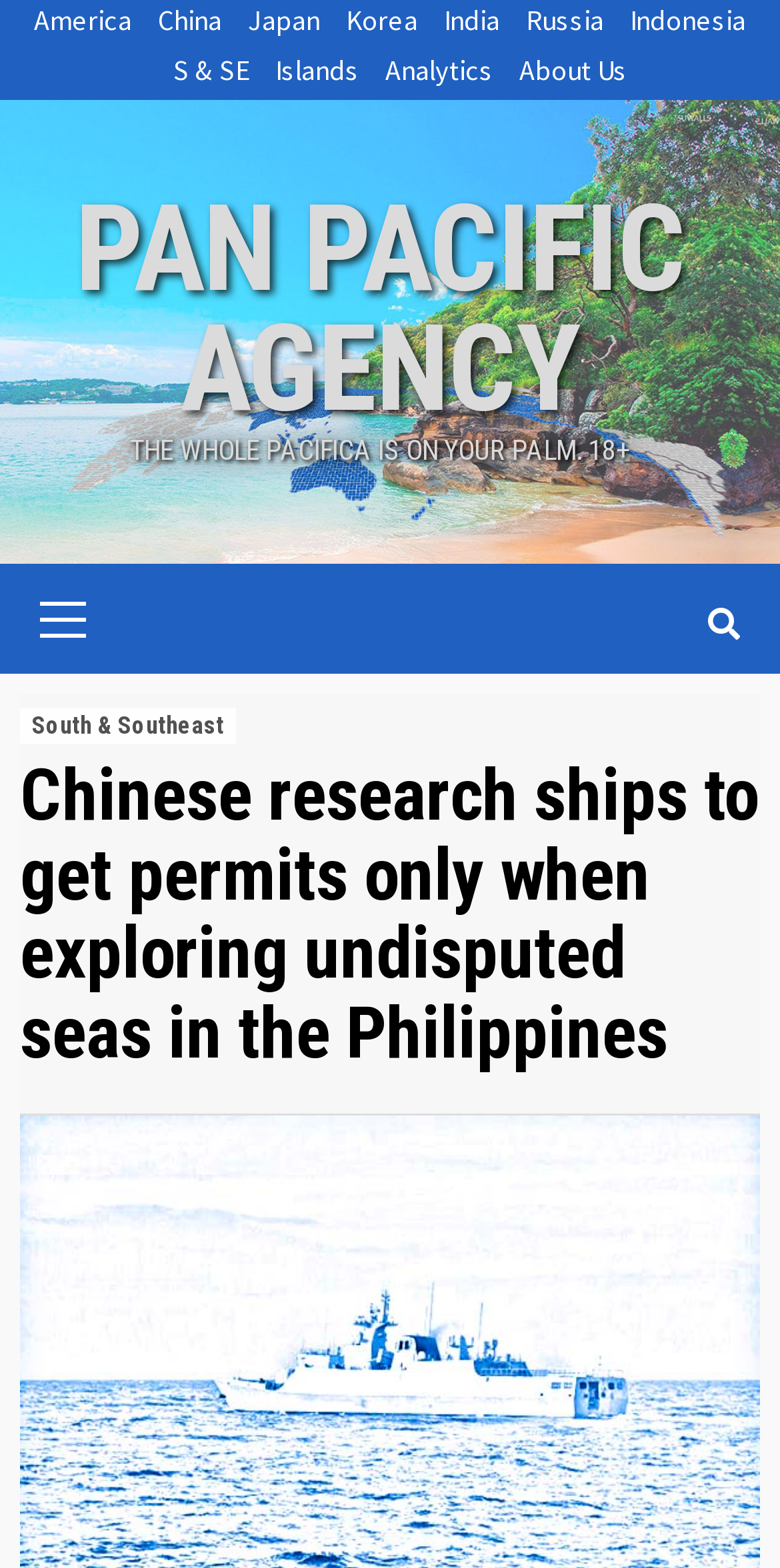Generate a thorough caption that explains the contents of the webpage.

The webpage appears to be a news article or a blog post from the Pan Pacific Agency. At the top of the page, there are several links to different countries, including America, China, Japan, Korea, India, Russia, and Indonesia, which are positioned horizontally and take up the entire width of the page. 

Below these links, there is a section with additional links, including "S & SE", "Islands", "Analytics", and "About Us", which are also positioned horizontally. 

In the middle of the page, there is a prominent link to "PAN PACIFIC AGENCY" with a larger font size. Next to it, there is a static text that reads "THE WHOLE PACIFICA IS ON YOUR PALM. 18+", which seems to be a slogan or a tagline.

On the left side of the page, there is a primary menu section with a heading that reads "Primary Menu". Within this section, there is a link to "South & Southeast" and a heading that reads "Chinese research ships to get permits only when exploring undisputed seas in the Philippines", which appears to be the title of the news article or blog post.